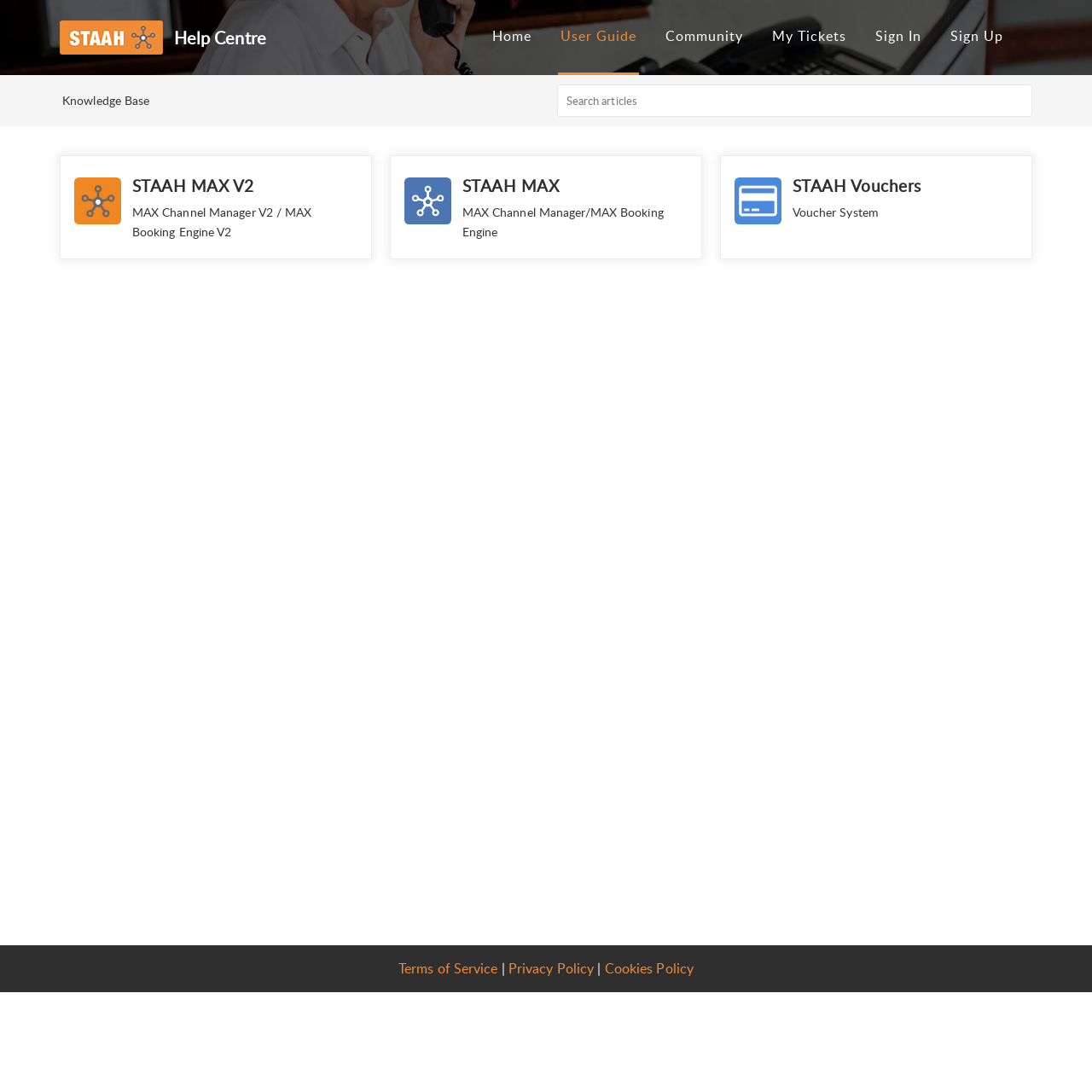Could you determine the bounding box coordinates of the clickable element to complete the instruction: "Sign In"? Provide the coordinates as four float numbers between 0 and 1, i.e., [left, top, right, bottom].

[0.802, 0.024, 0.844, 0.041]